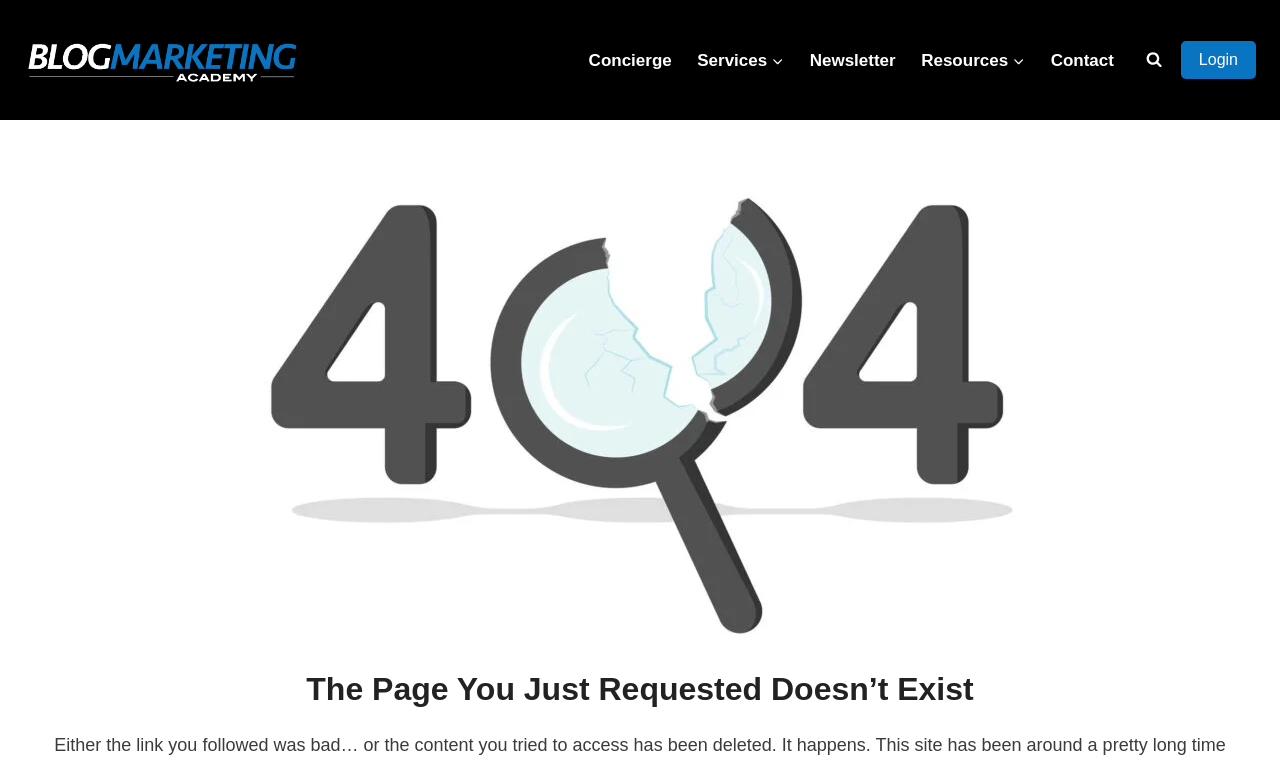What is the position of the 'Login' link?
Based on the image, answer the question with a single word or brief phrase.

Top right